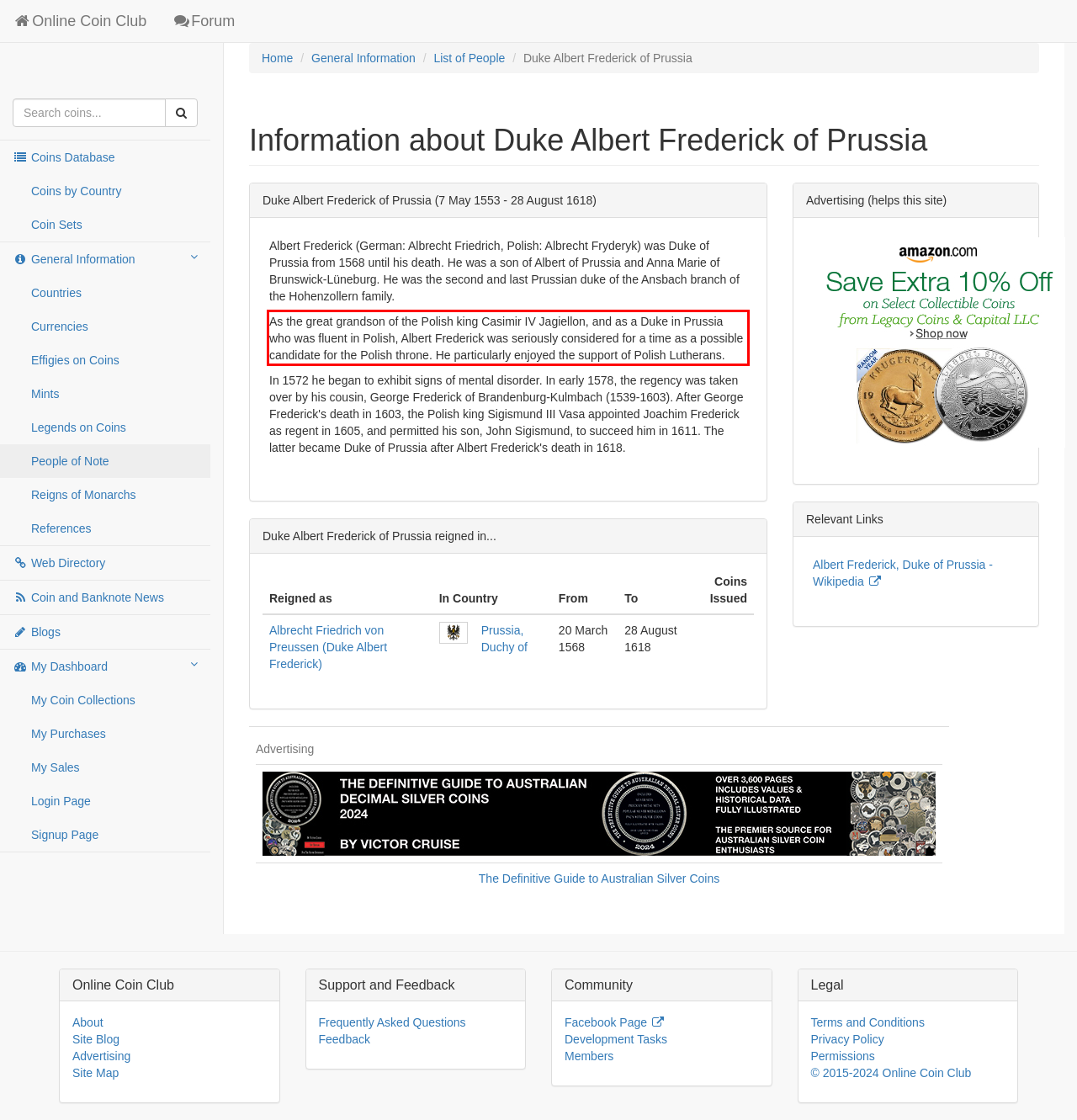You are presented with a screenshot containing a red rectangle. Extract the text found inside this red bounding box.

As the great grandson of the Polish king Casimir IV Jagiellon, and as a Duke in Prussia who was fluent in Polish, Albert Frederick was seriously considered for a time as a possible candidate for the Polish throne. He particularly enjoyed the support of Polish Lutherans.